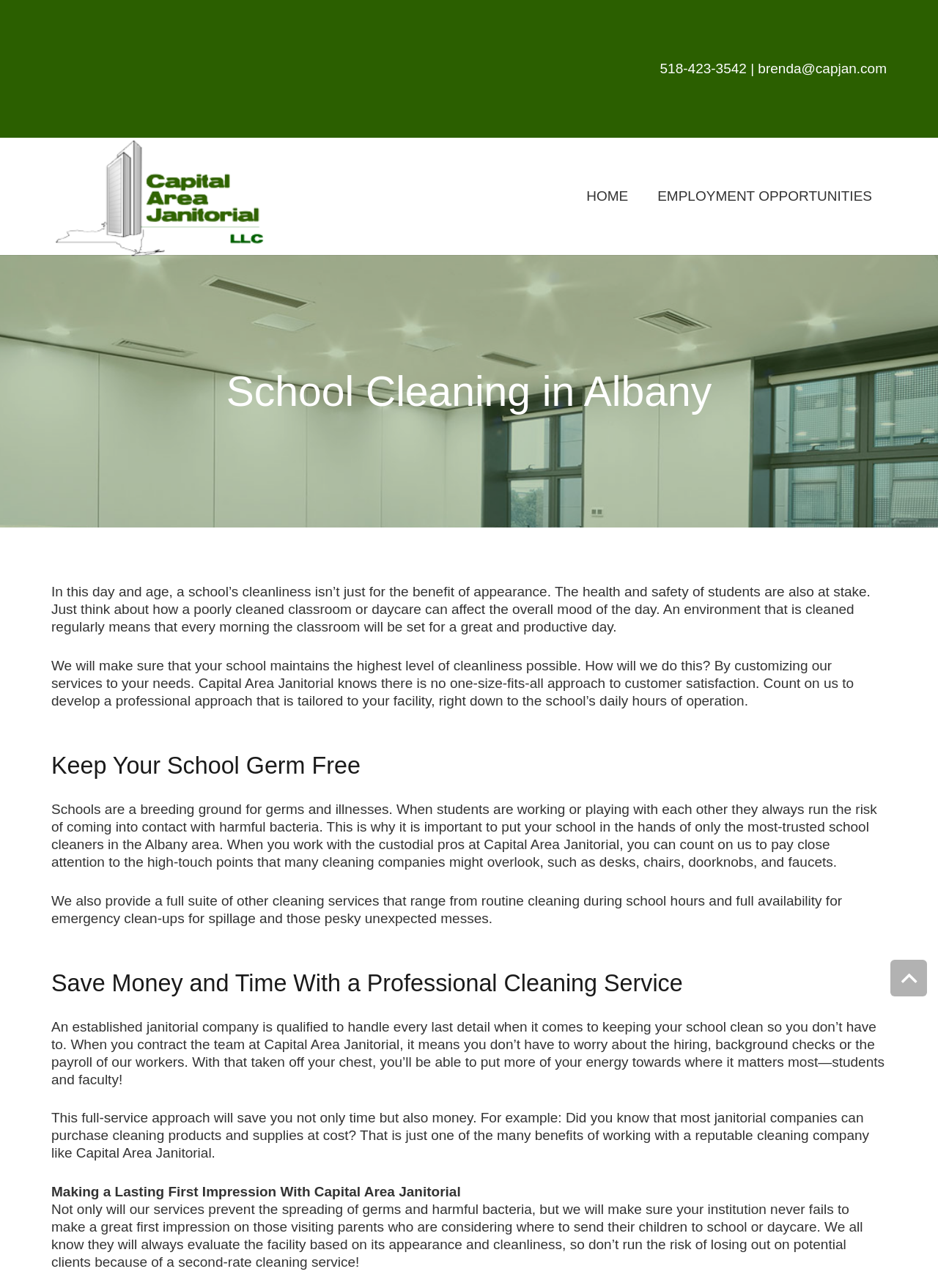Determine the bounding box for the UI element described here: "Home".

[0.61, 0.107, 0.685, 0.198]